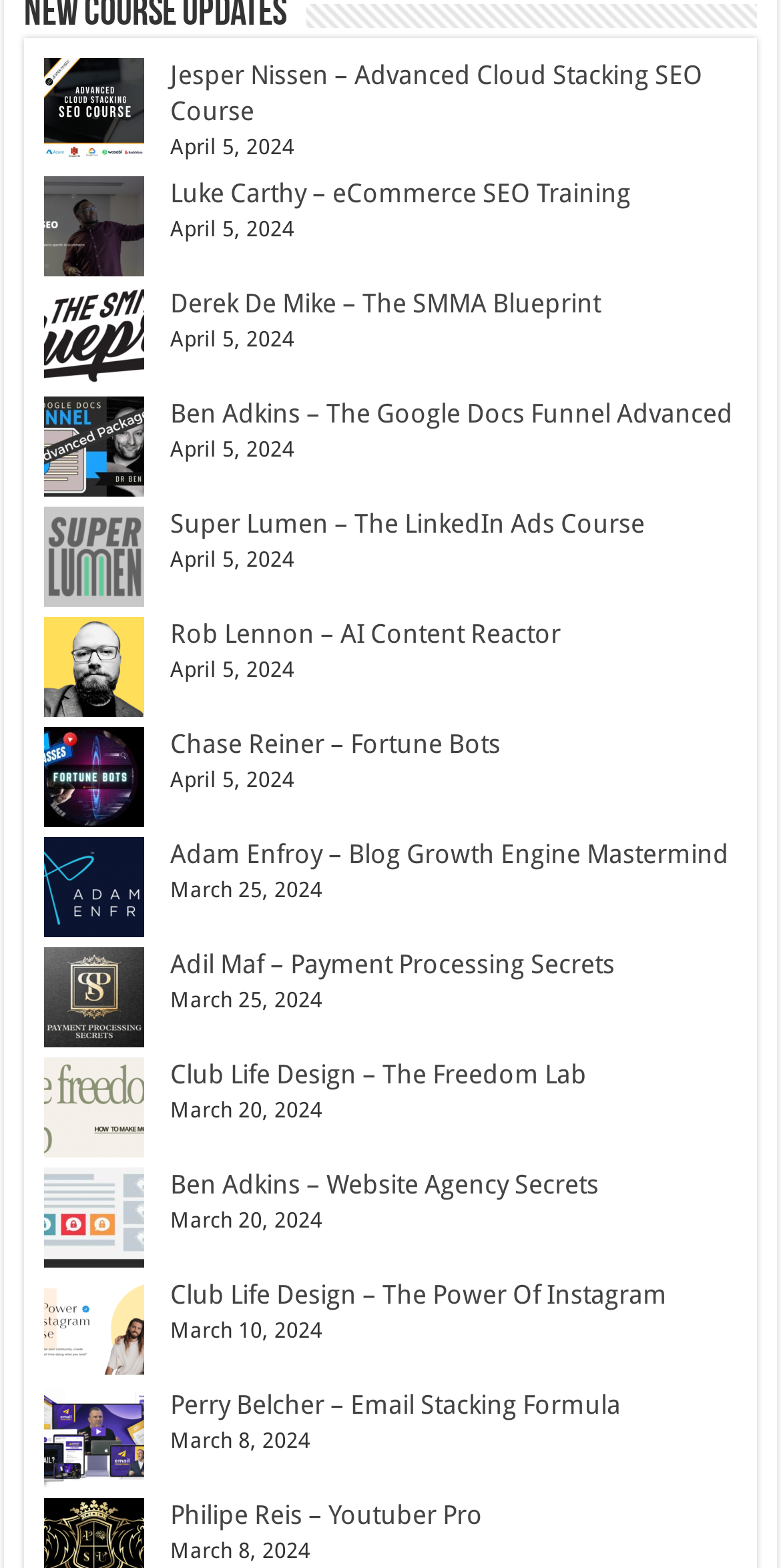Identify the bounding box coordinates of the clickable region required to complete the instruction: "Open Ben Adkins – The Google Docs Funnel Advanced". The coordinates should be given as four float numbers within the range of 0 and 1, i.e., [left, top, right, bottom].

[0.218, 0.254, 0.938, 0.273]